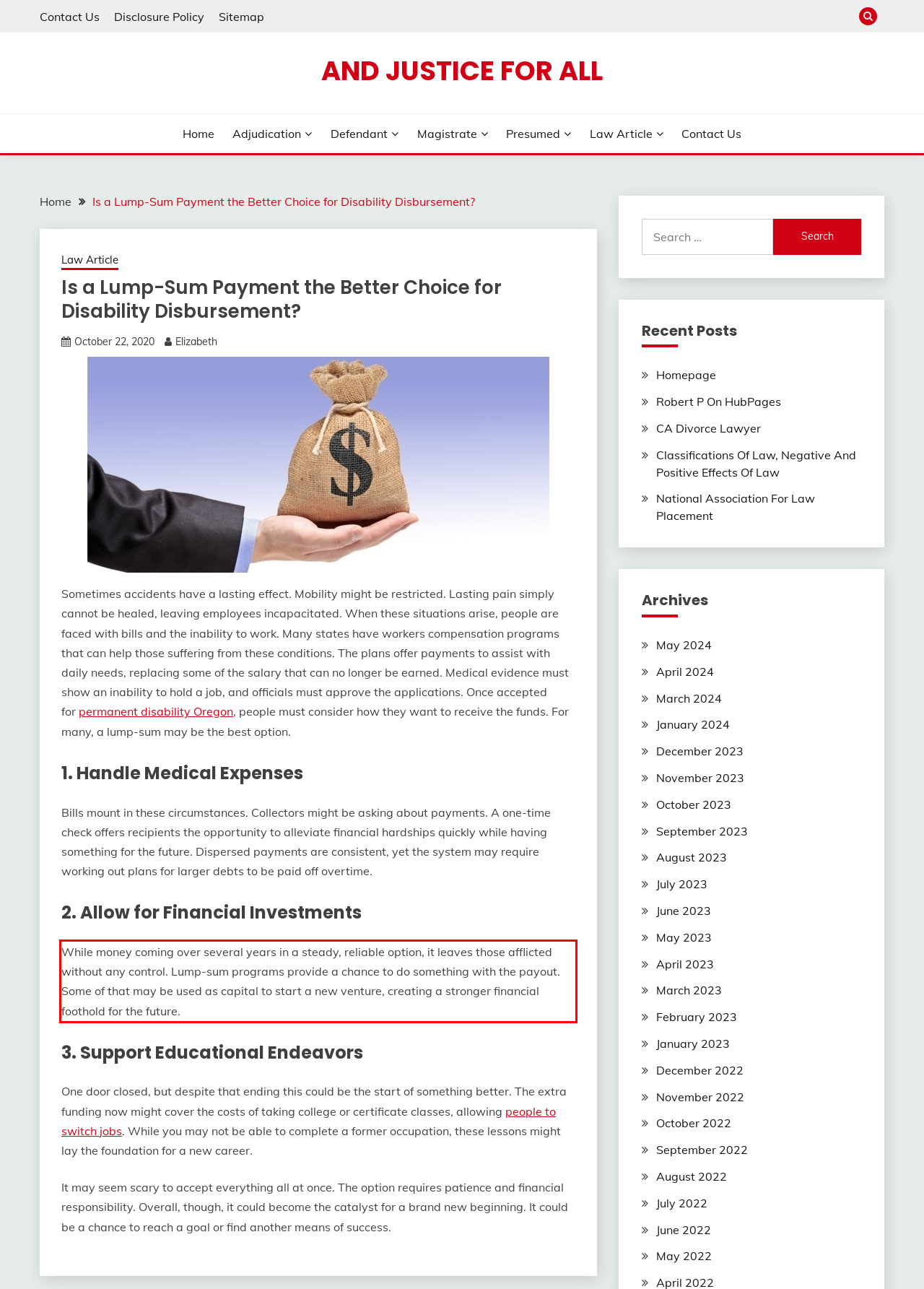Within the screenshot of the webpage, there is a red rectangle. Please recognize and generate the text content inside this red bounding box.

While money coming over several years in a steady, reliable option, it leaves those afflicted without any control. Lump-sum programs provide a chance to do something with the payout. Some of that may be used as capital to start a new venture, creating a stronger financial foothold for the future.